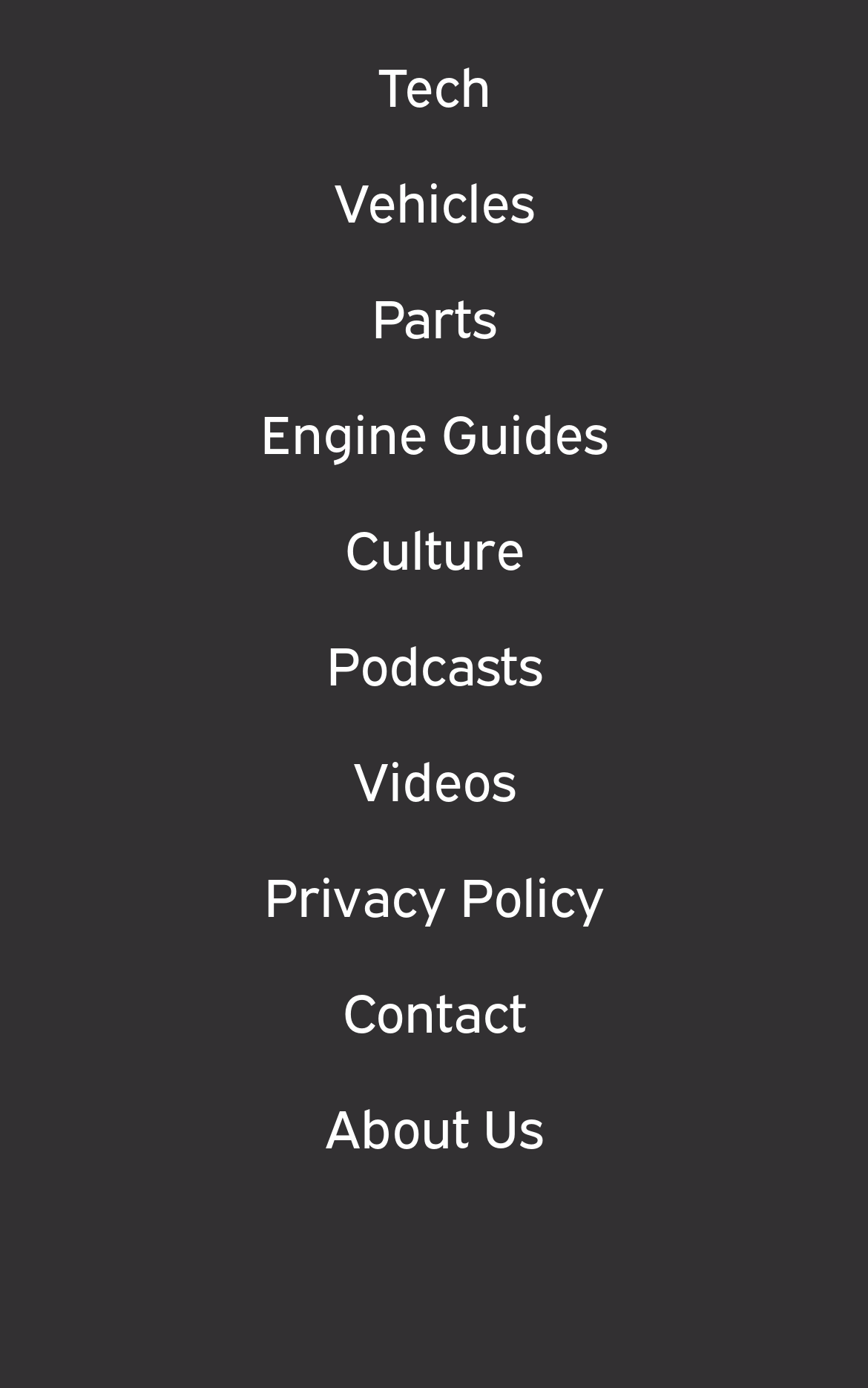Are there any links related to multimedia content?
Refer to the image and provide a detailed answer to the question.

I analyzed the footer navigation section and found links related to multimedia content, such as 'Podcasts' and 'Videos', which suggest that the website may have audio and video content available.